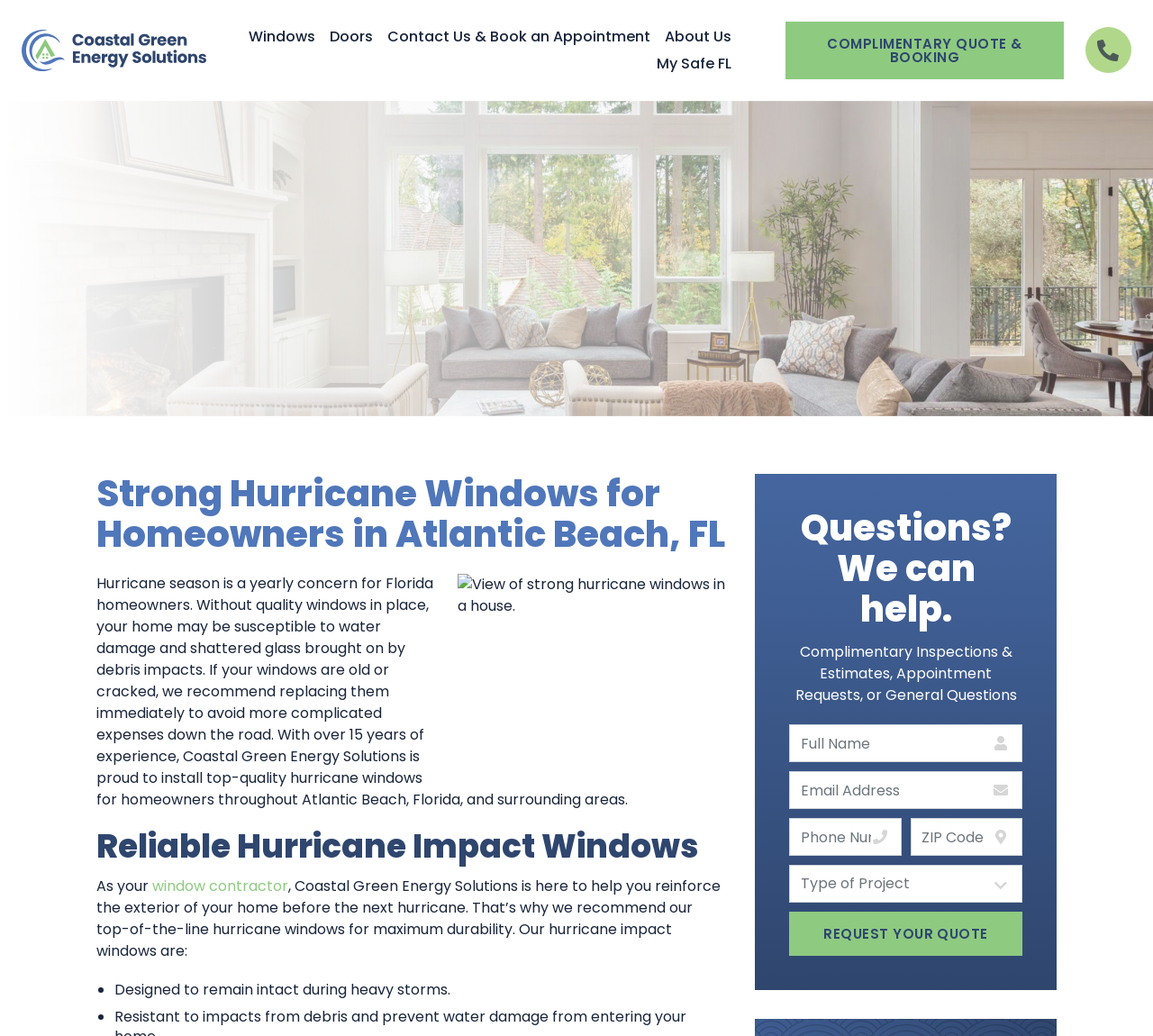Determine the bounding box coordinates for the clickable element required to fulfill the instruction: "Click on the 'Windows' link". Provide the coordinates as four float numbers between 0 and 1, i.e., [left, top, right, bottom].

[0.215, 0.028, 0.273, 0.047]